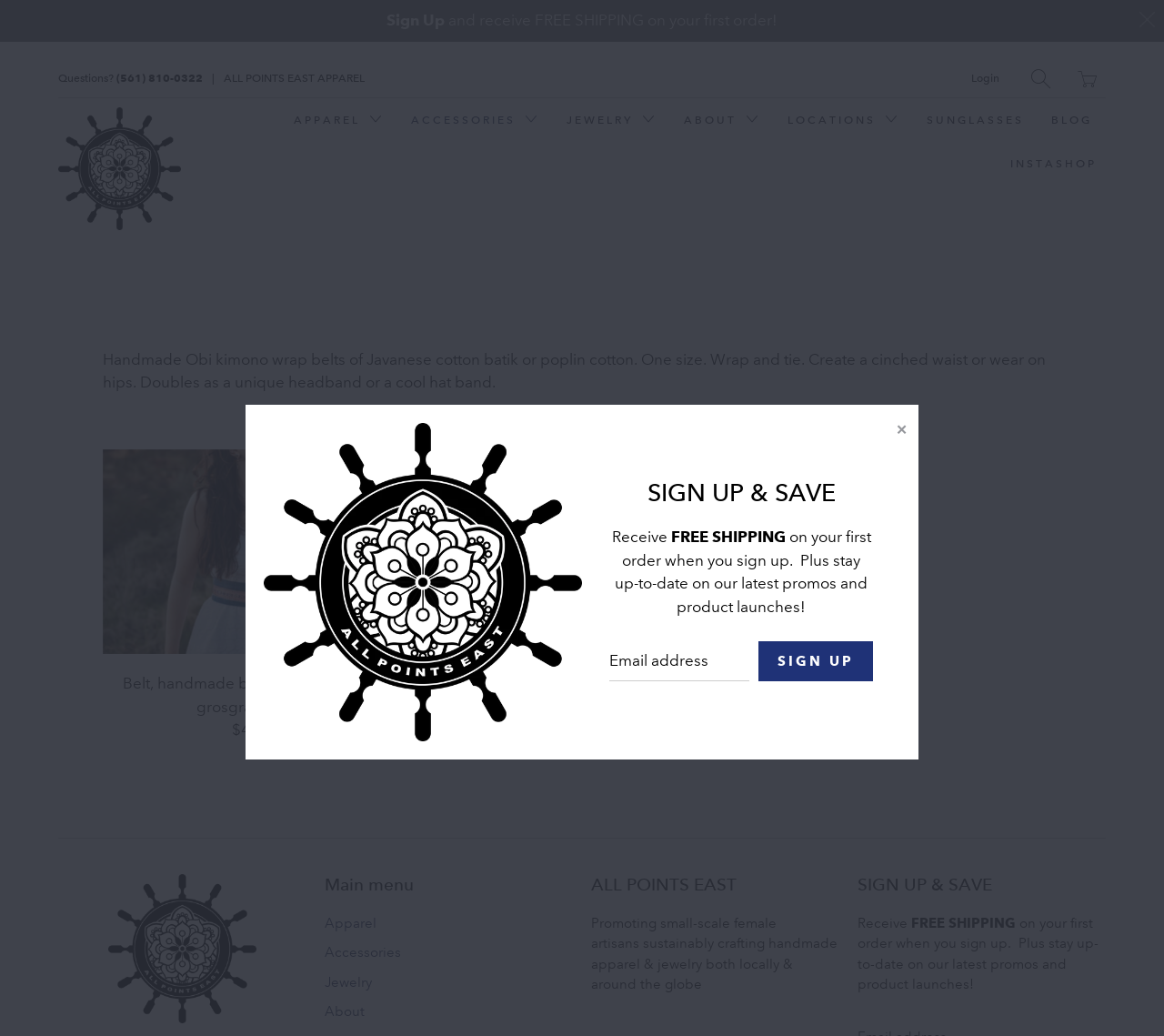Please identify the bounding box coordinates of the clickable element to fulfill the following instruction: "Sign up for free shipping". The coordinates should be four float numbers between 0 and 1, i.e., [left, top, right, bottom].

[0.523, 0.619, 0.75, 0.658]